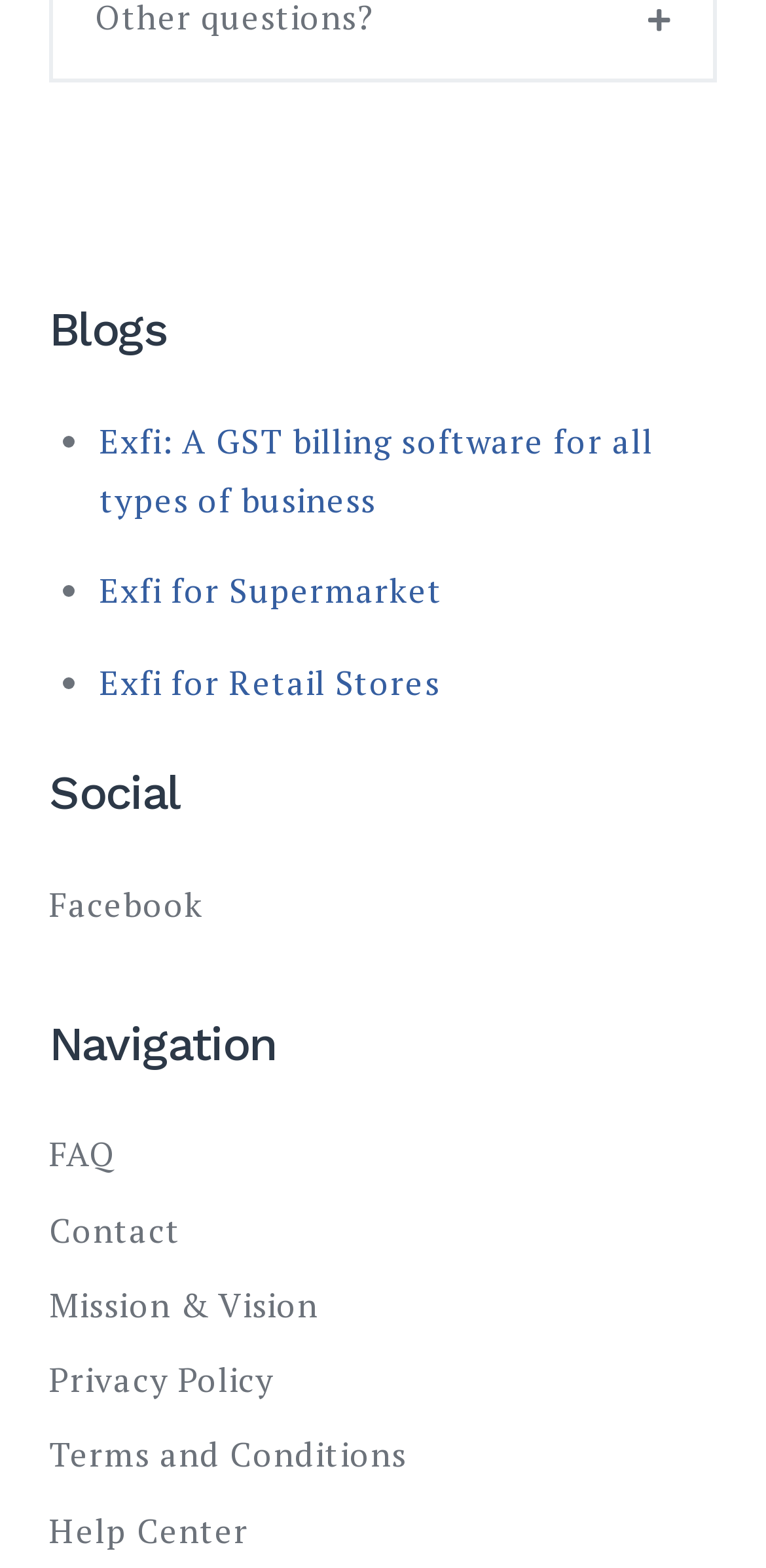Find and provide the bounding box coordinates for the UI element described with: "Privacy Policy".

[0.064, 0.865, 0.358, 0.894]